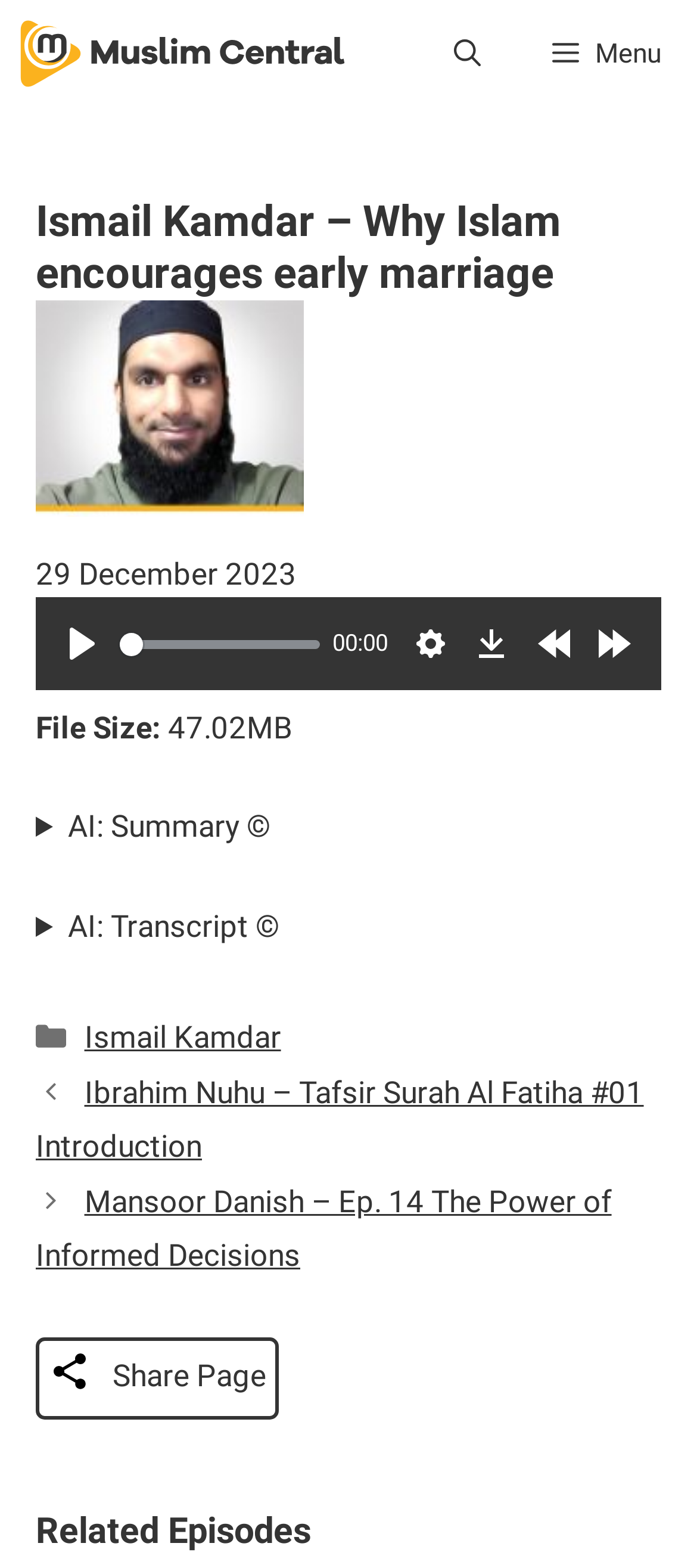Using the description "Ismail Kamdar", predict the bounding box of the relevant HTML element.

[0.121, 0.65, 0.403, 0.673]